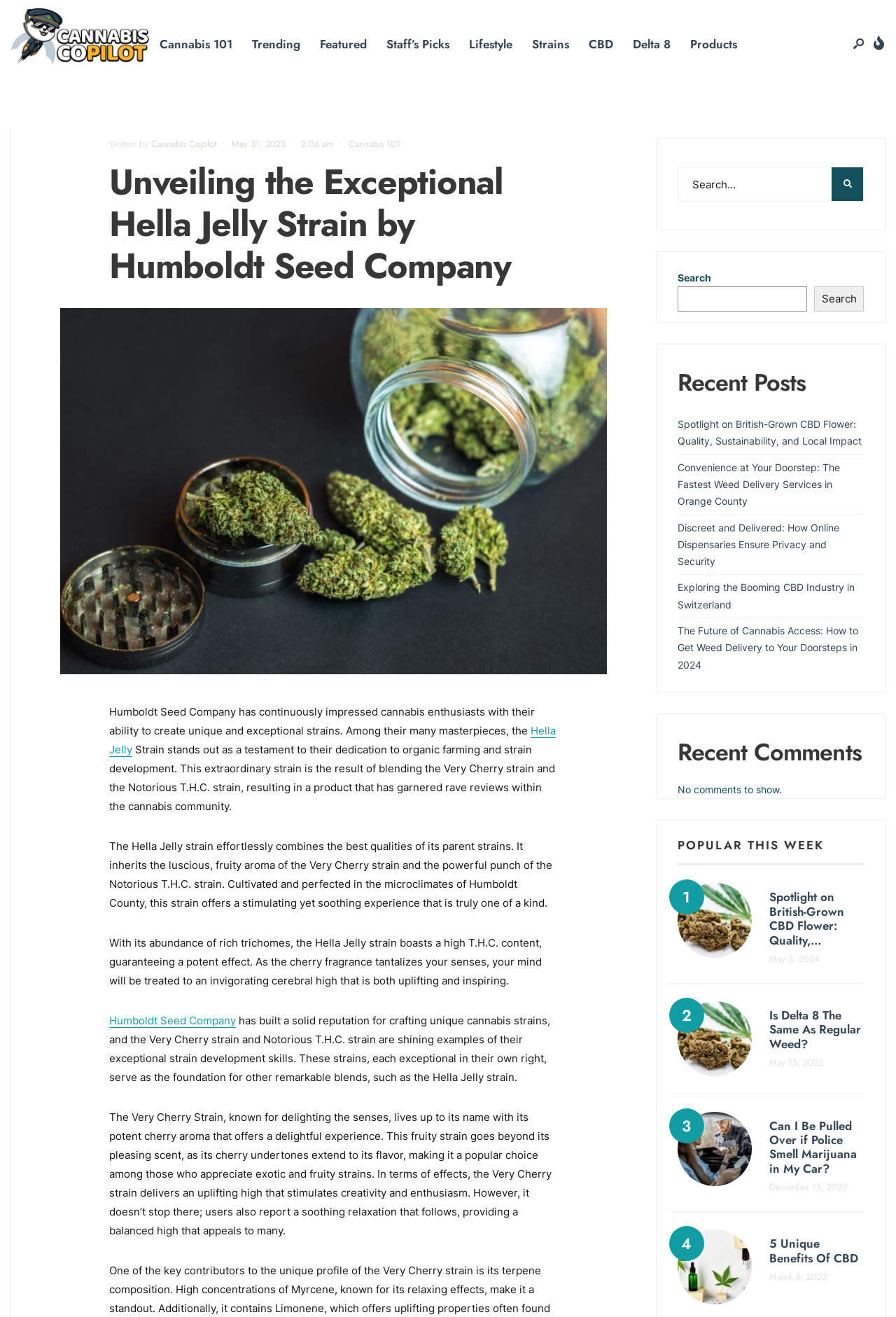Look at the image and answer the question in detail:
What is the topic of the recent post 'Spotlight on British-Grown CBD Flower: Quality, Sustainability, and Local Impact'?

I found the answer by reading the link 'Spotlight on British-Grown CBD Flower: Quality, Sustainability, and Local Impact' under the 'Recent Posts' section, which suggests that the topic of the post is British-Grown CBD Flower.